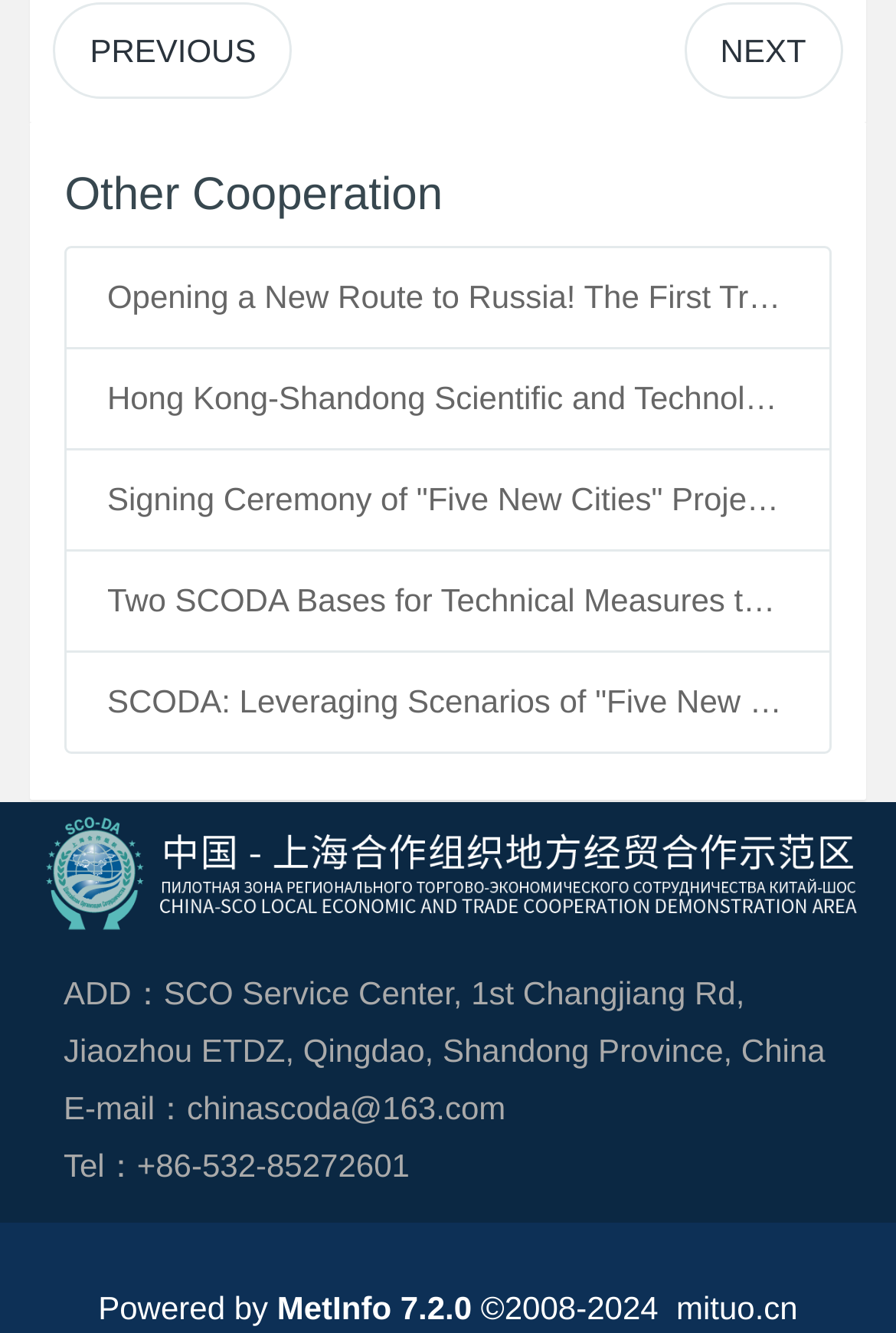Use a single word or phrase to answer this question: 
What is the title of the first news article?

Opening a New Route to Russia!